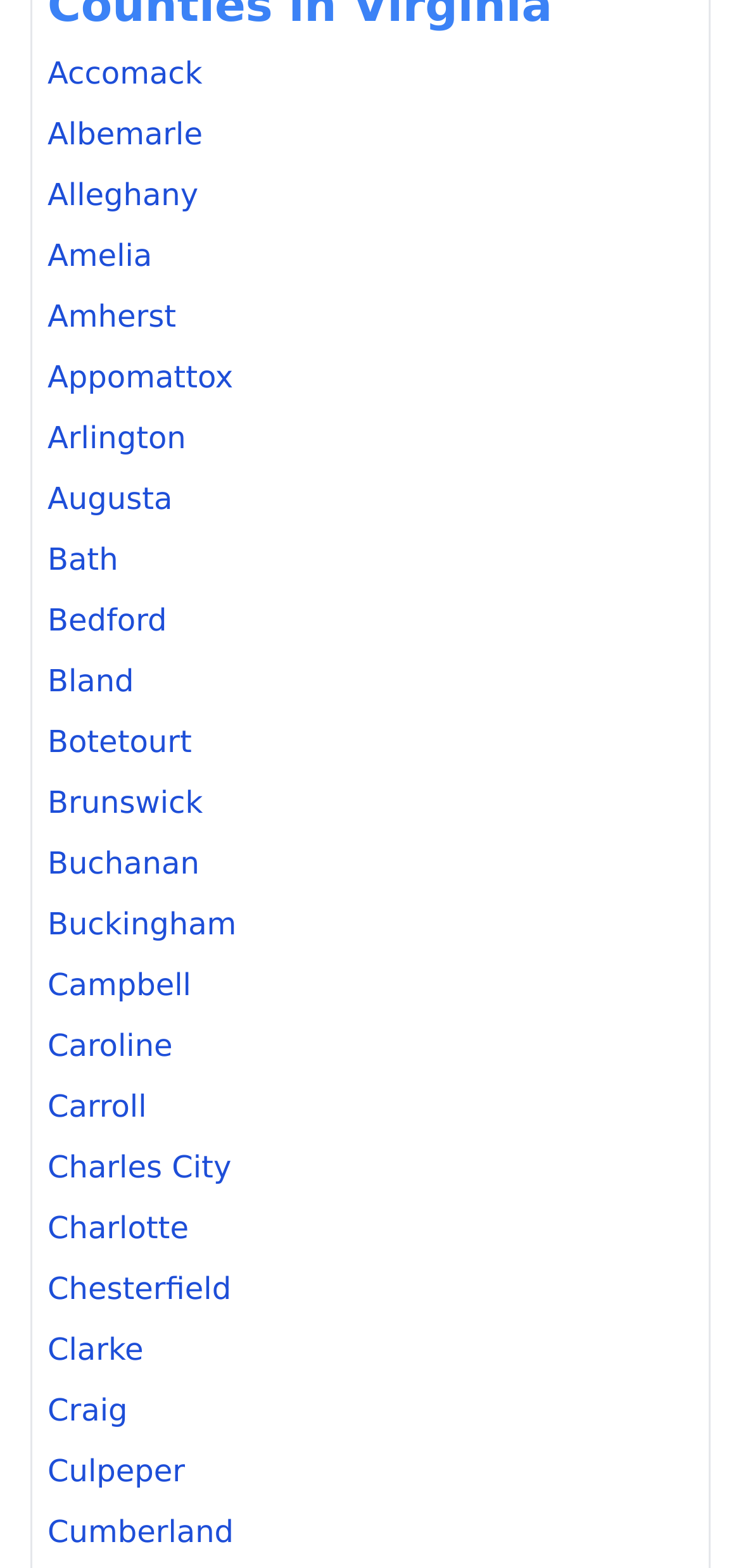Predict the bounding box coordinates of the area that should be clicked to accomplish the following instruction: "go to Amelia". The bounding box coordinates should consist of four float numbers between 0 and 1, i.e., [left, top, right, bottom].

[0.064, 0.149, 0.936, 0.178]